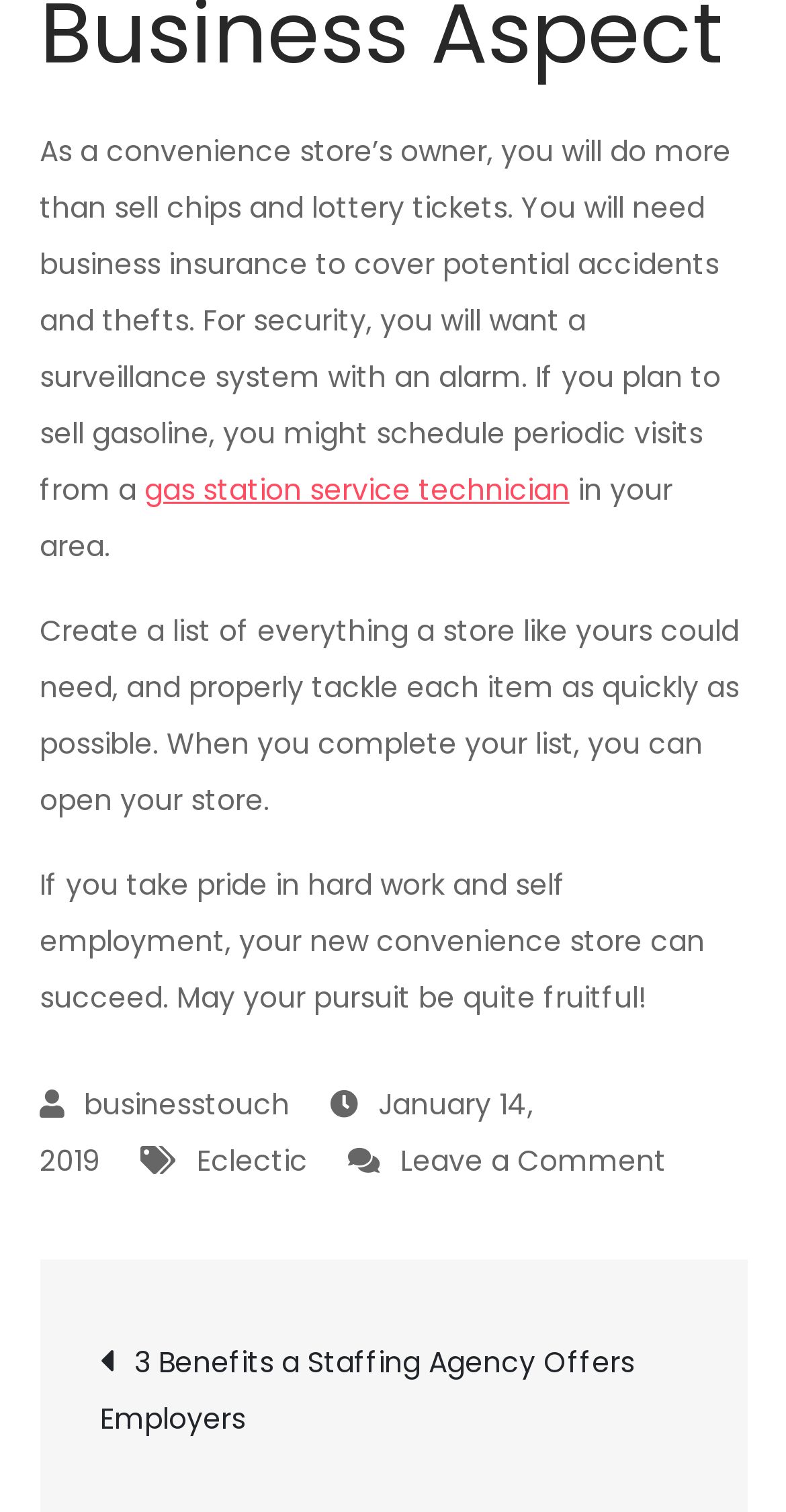Provide a one-word or short-phrase answer to the question:
What is recommended to schedule periodically for a gas station?

Visits from a service technician